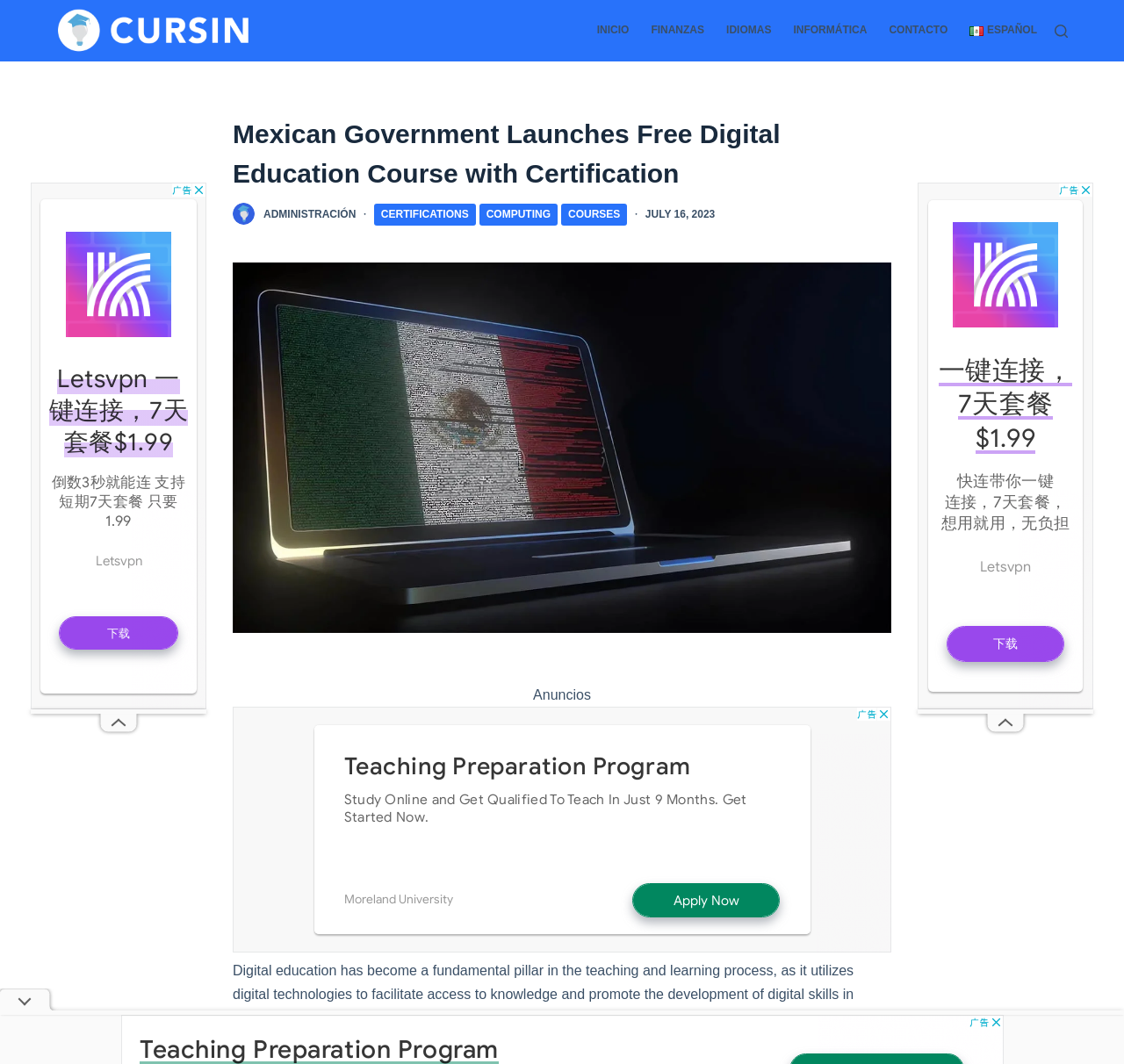Please find the bounding box coordinates of the element that needs to be clicked to perform the following instruction: "click the 'Cursin' link". The bounding box coordinates should be four float numbers between 0 and 1, represented as [left, top, right, bottom].

[0.05, 0.008, 0.236, 0.05]